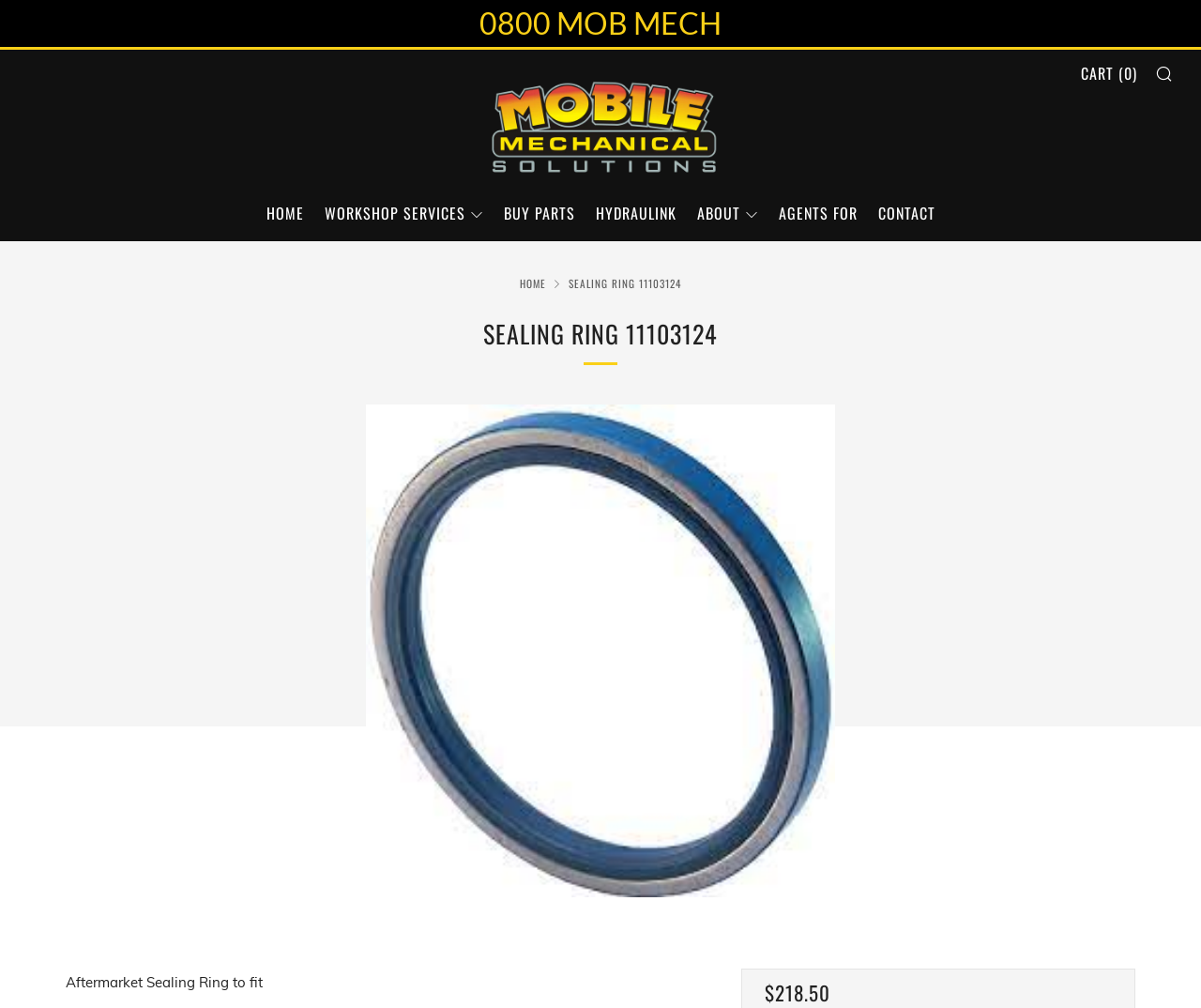Use the details in the image to answer the question thoroughly: 
How many items are in the cart?

I found the answer by looking at the link element with the text 'CART (0)'. This suggests that there are 0 items in the cart.